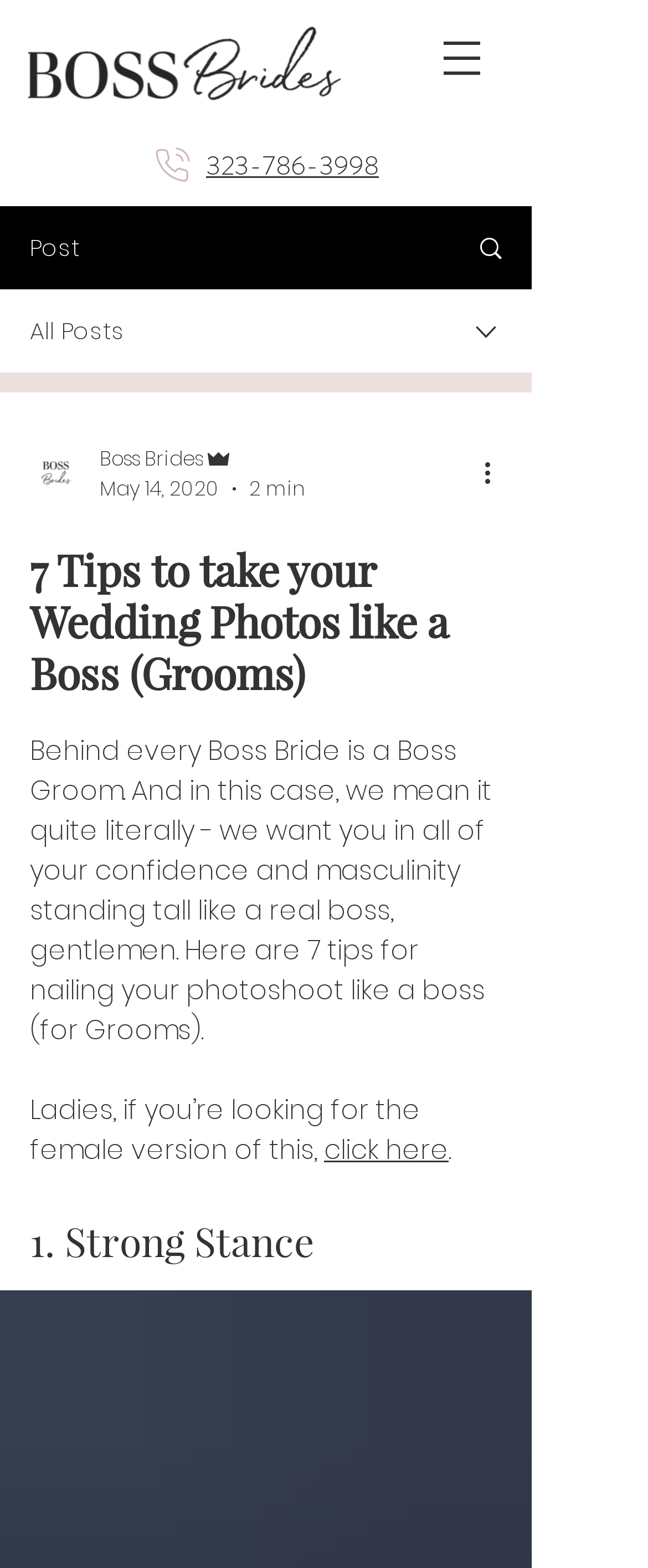Using the webpage screenshot and the element description Australian Healthcare System Vs American, determine the bounding box coordinates. Specify the coordinates in the format (top-left x, top-left y, bottom-right x, bottom-right y) with values ranging from 0 to 1.

None